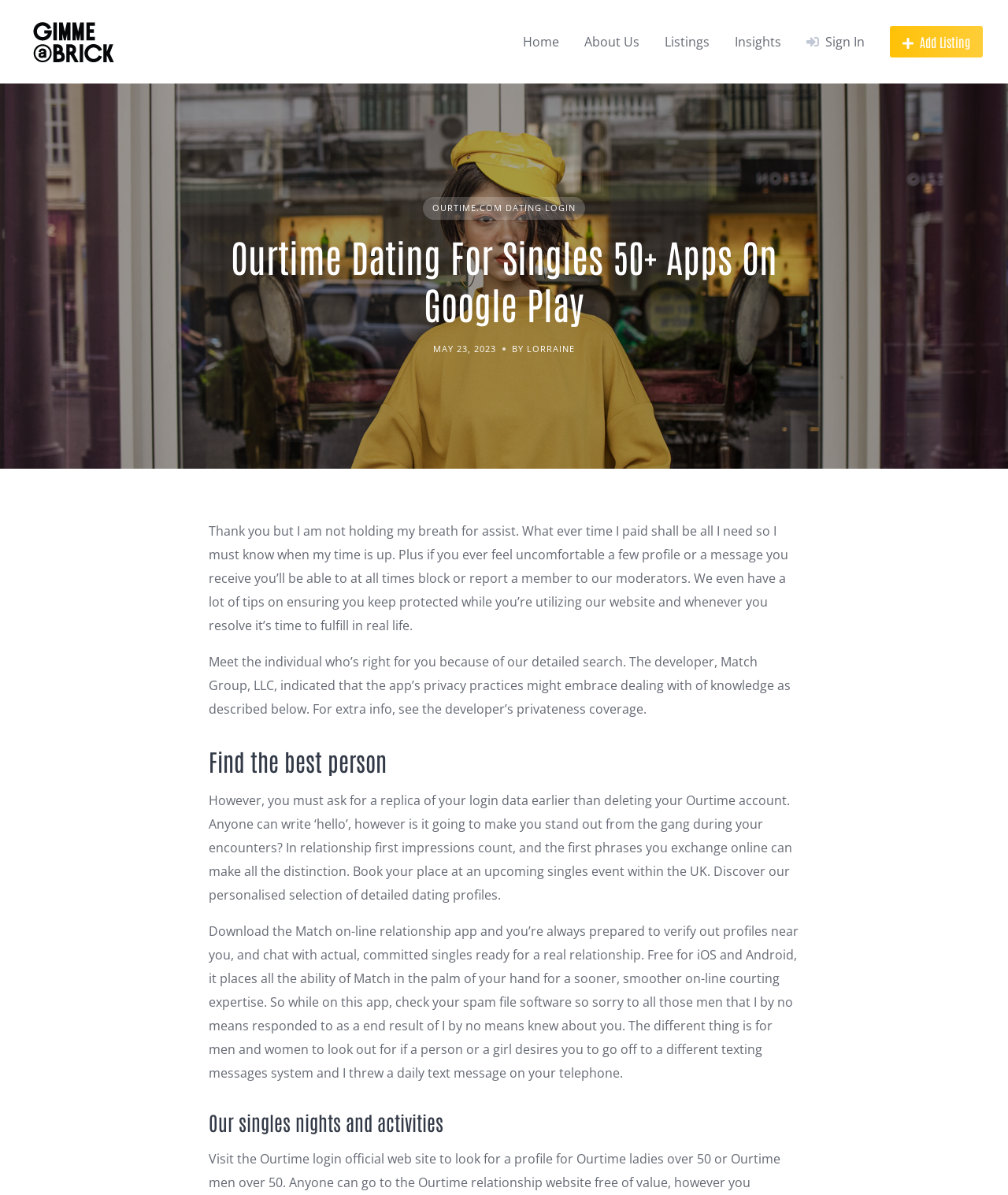Identify the bounding box coordinates of the region that should be clicked to execute the following instruction: "Click the 'Add Listing' button".

[0.883, 0.022, 0.975, 0.048]